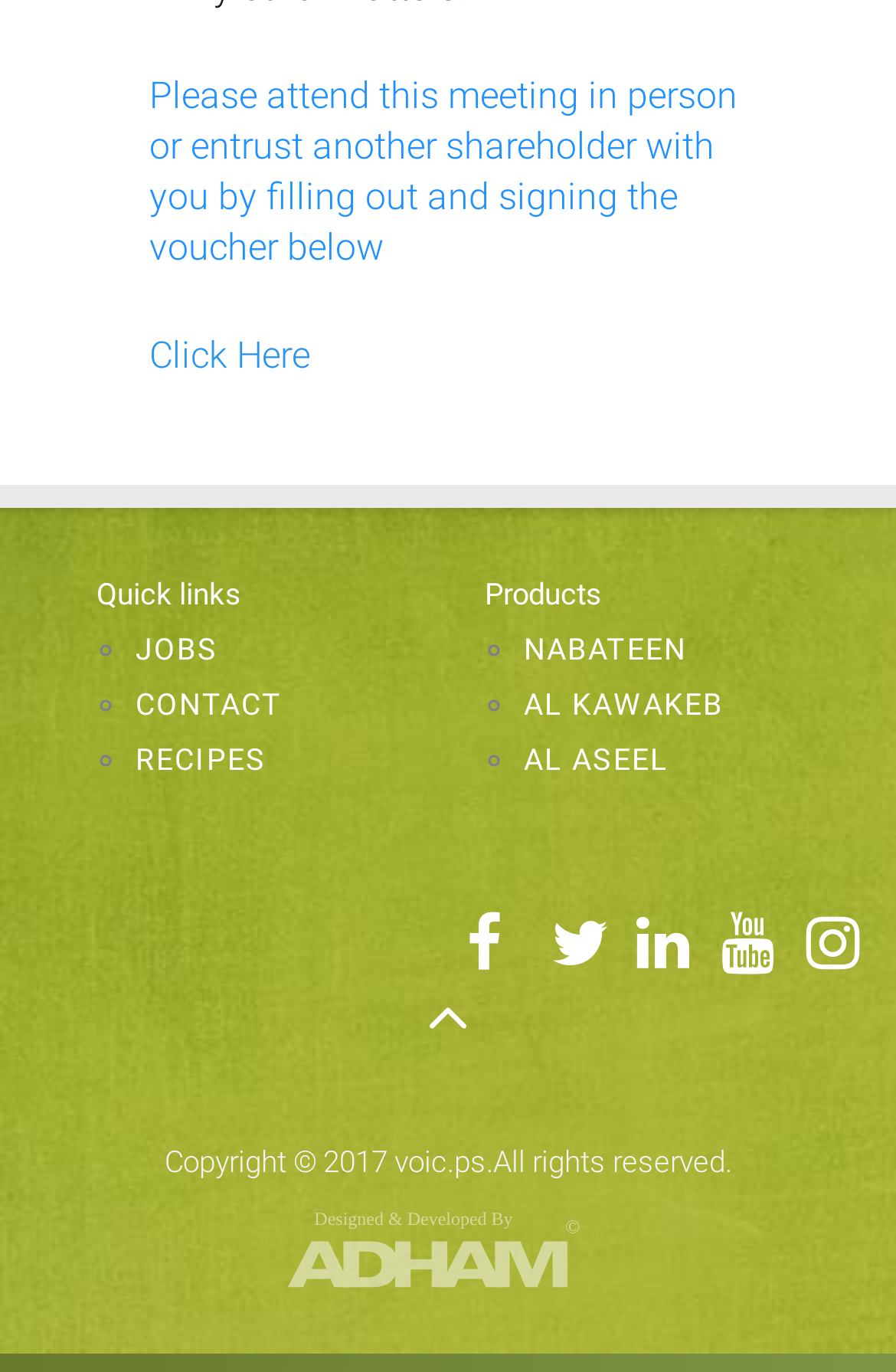What is the purpose of the voucher?
Based on the image, answer the question with a single word or brief phrase.

For shareholders to attend a meeting